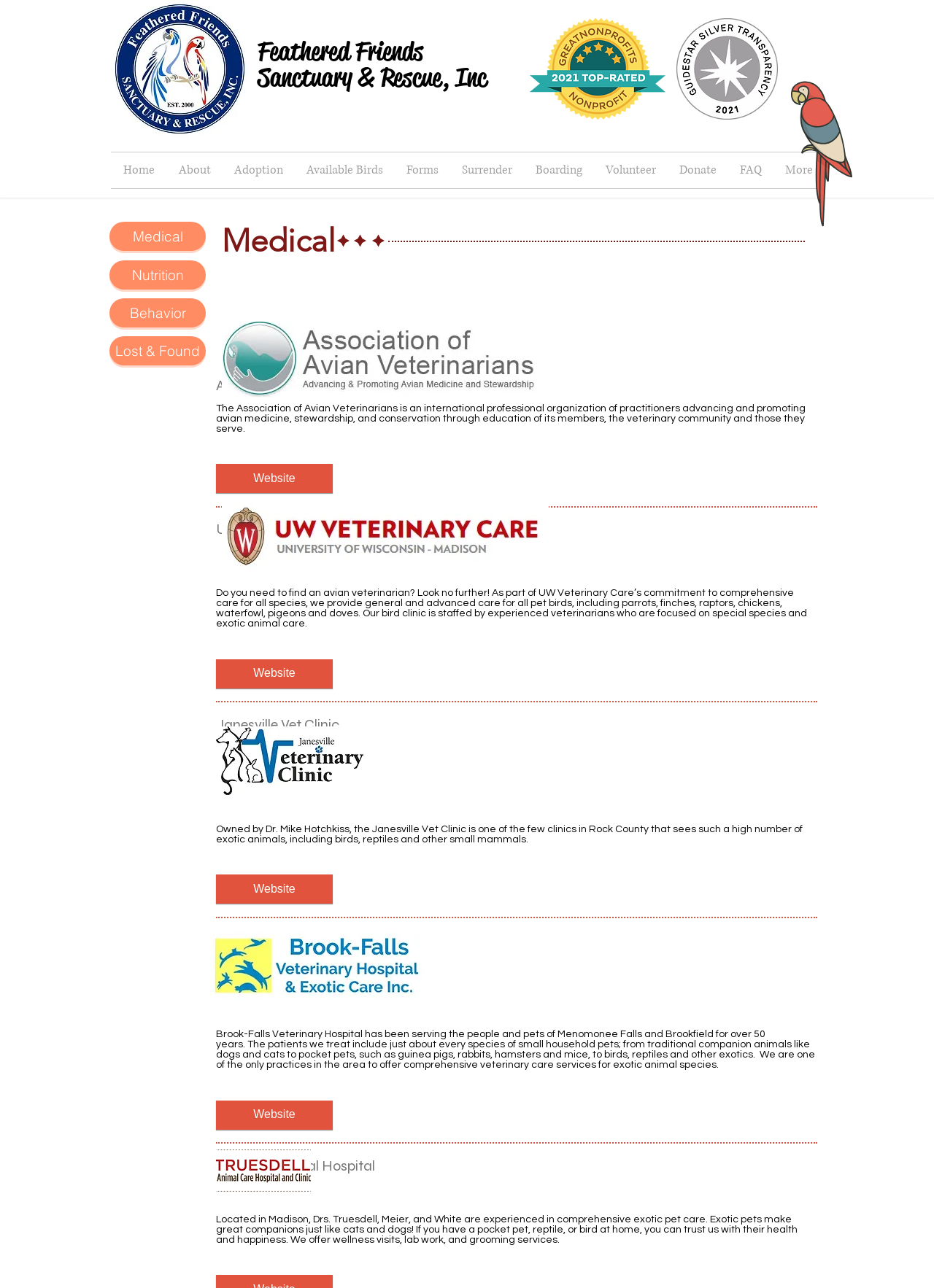Given the description of the UI element: "Volunteer", predict the bounding box coordinates in the form of [left, top, right, bottom], with each value being a float between 0 and 1.

[0.636, 0.118, 0.715, 0.146]